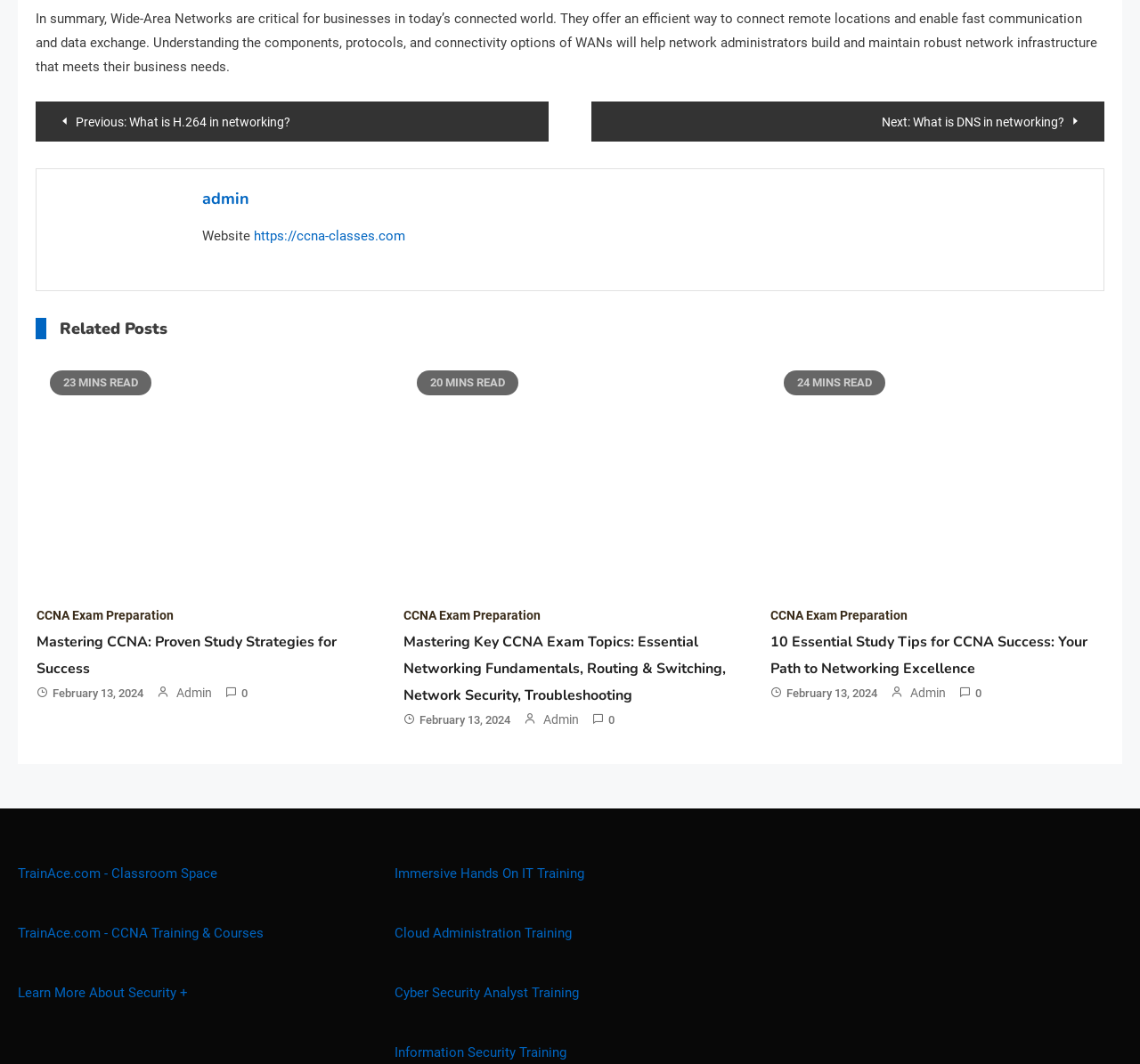From the element description: "TrainAce.com - Classroom Space", extract the bounding box coordinates of the UI element. The coordinates should be expressed as four float numbers between 0 and 1, in the order [left, top, right, bottom].

[0.016, 0.814, 0.191, 0.829]